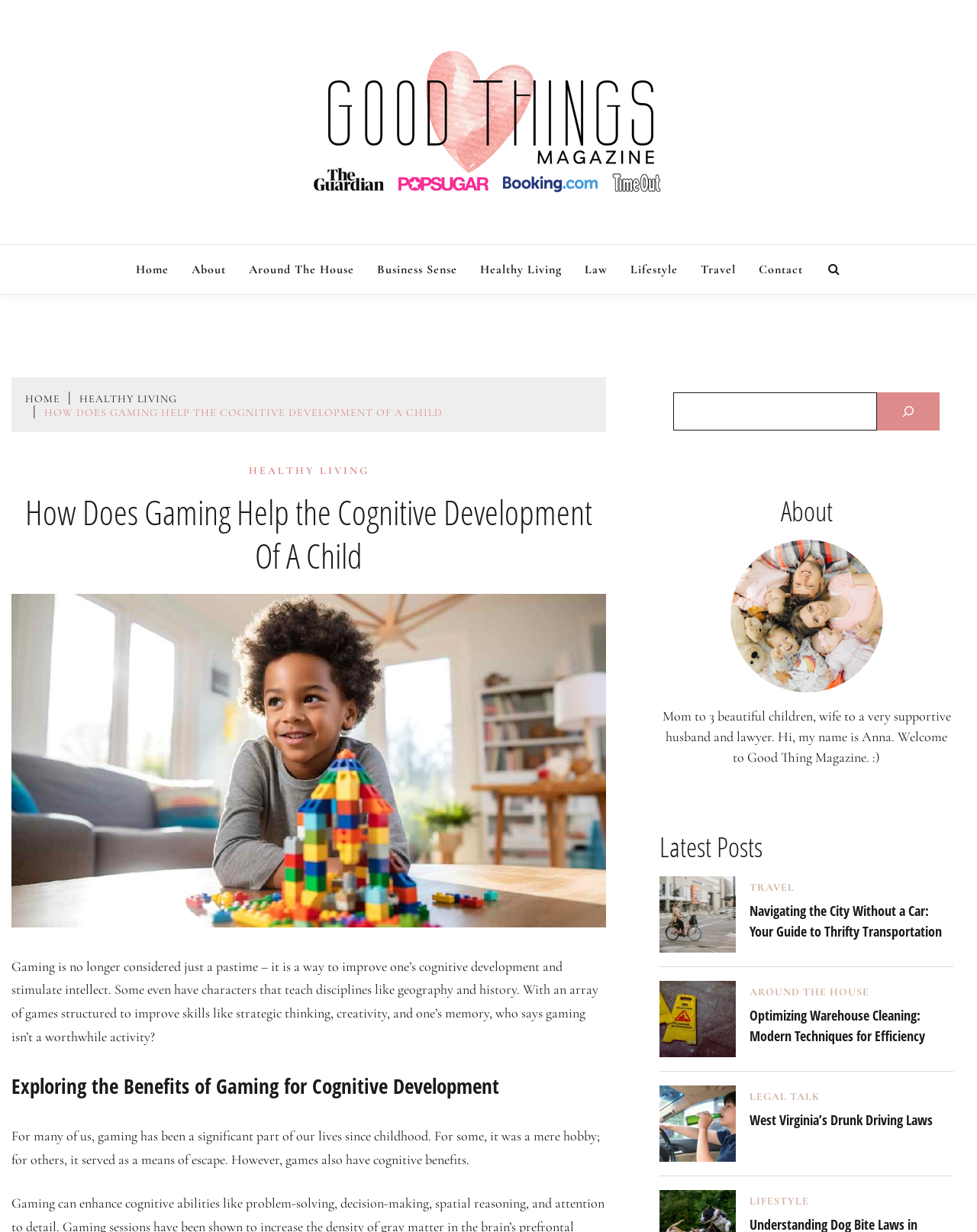Specify the bounding box coordinates of the area to click in order to execute this command: 'Learn about MAD Films'. The coordinates should consist of four float numbers ranging from 0 to 1, and should be formatted as [left, top, right, bottom].

None